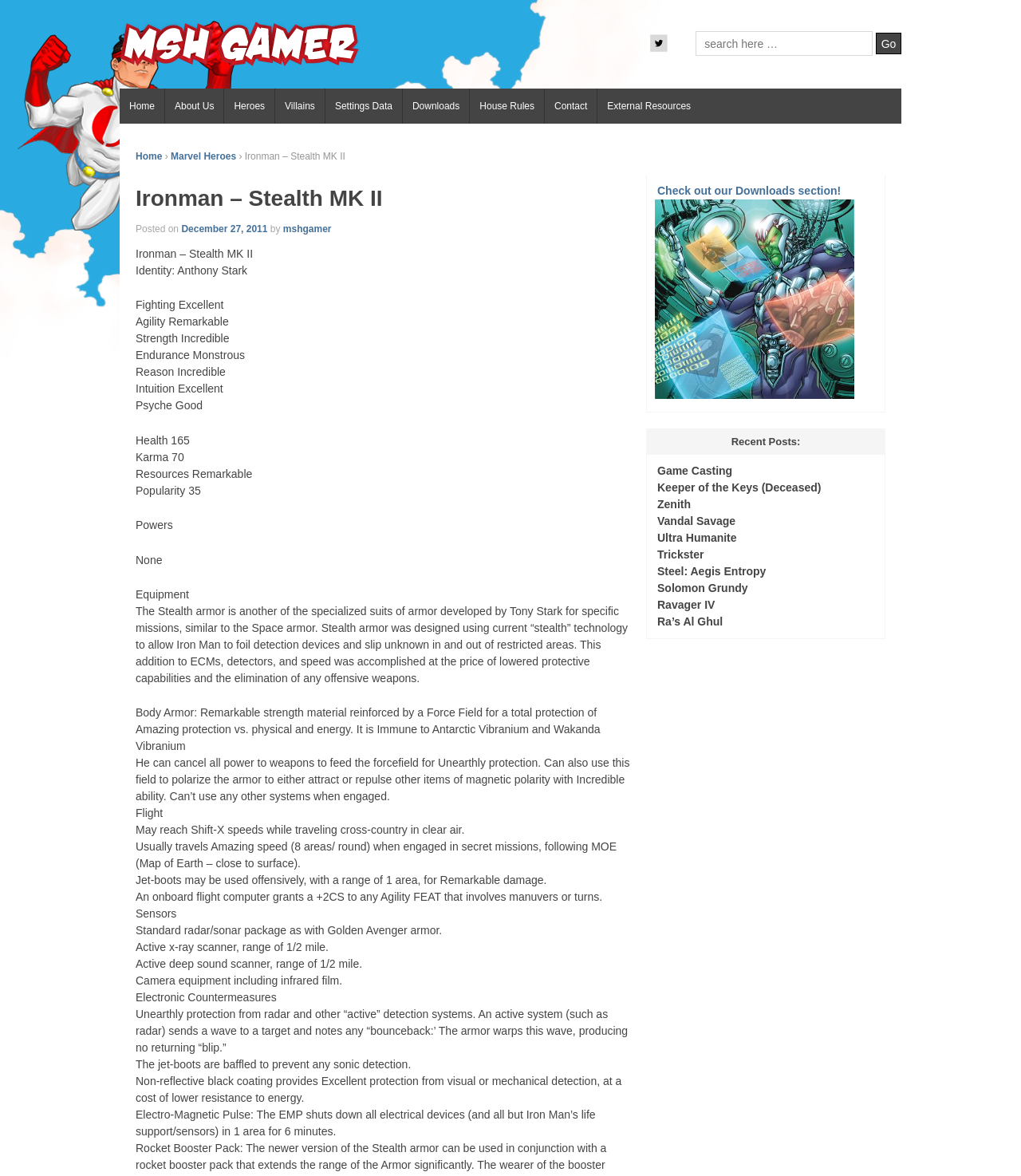Pinpoint the bounding box coordinates of the clickable element to carry out the following instruction: "View Ironman's details."

[0.133, 0.159, 0.617, 0.178]